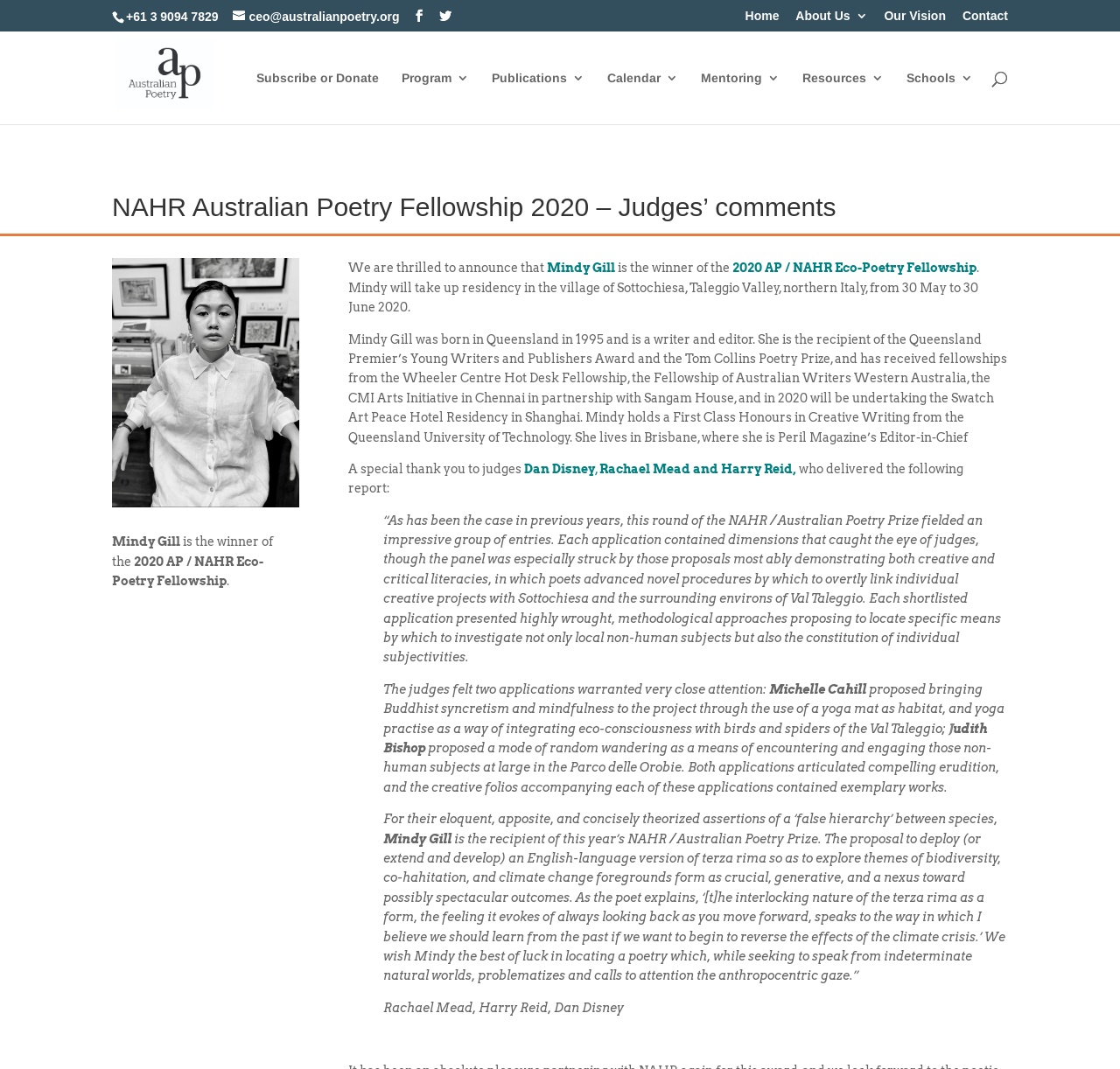Based on the element description Our Vision, identify the bounding box of the UI element in the given webpage screenshot. The coordinates should be in the format (top-left x, top-left y, bottom-right x, bottom-right y) and must be between 0 and 1.

[0.789, 0.009, 0.845, 0.029]